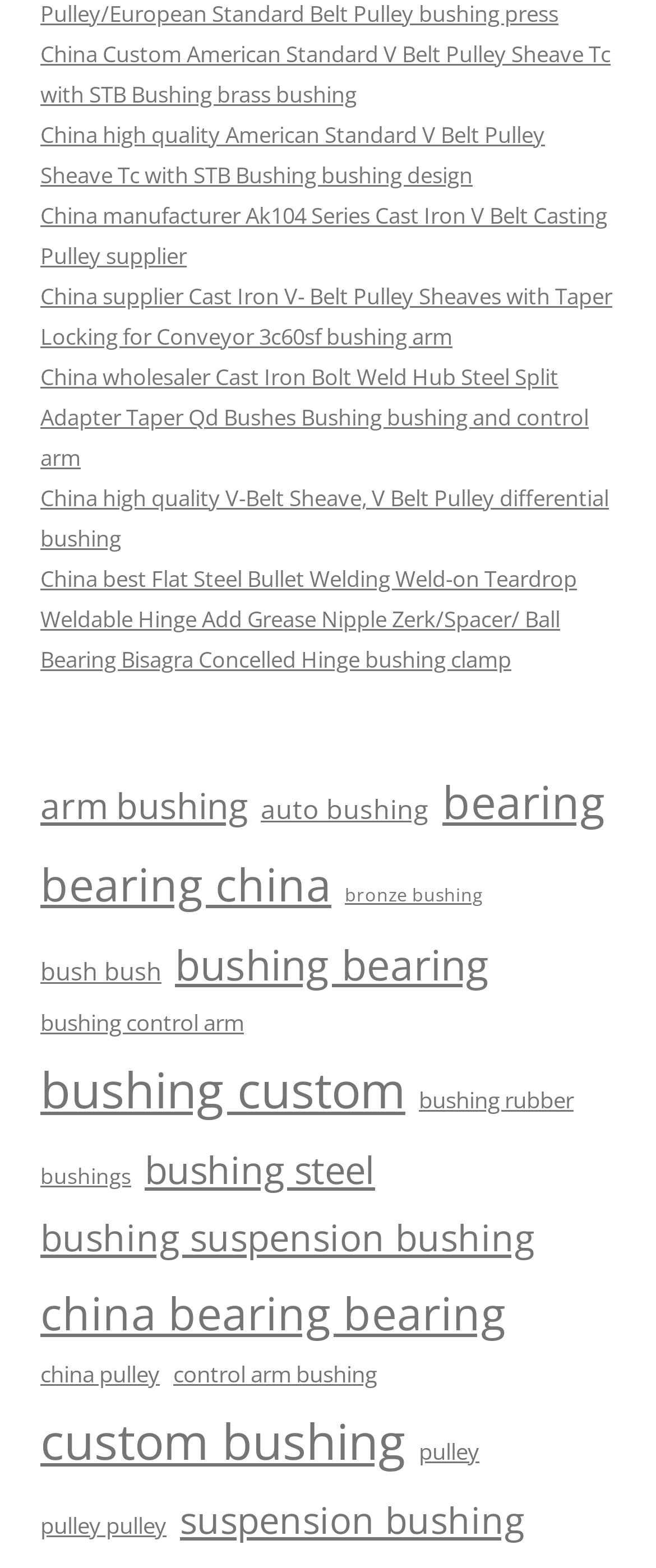Can you pinpoint the bounding box coordinates for the clickable element required for this instruction: "View suspension bushing products"? The coordinates should be four float numbers between 0 and 1, i.e., [left, top, right, bottom].

[0.062, 0.768, 0.815, 0.811]